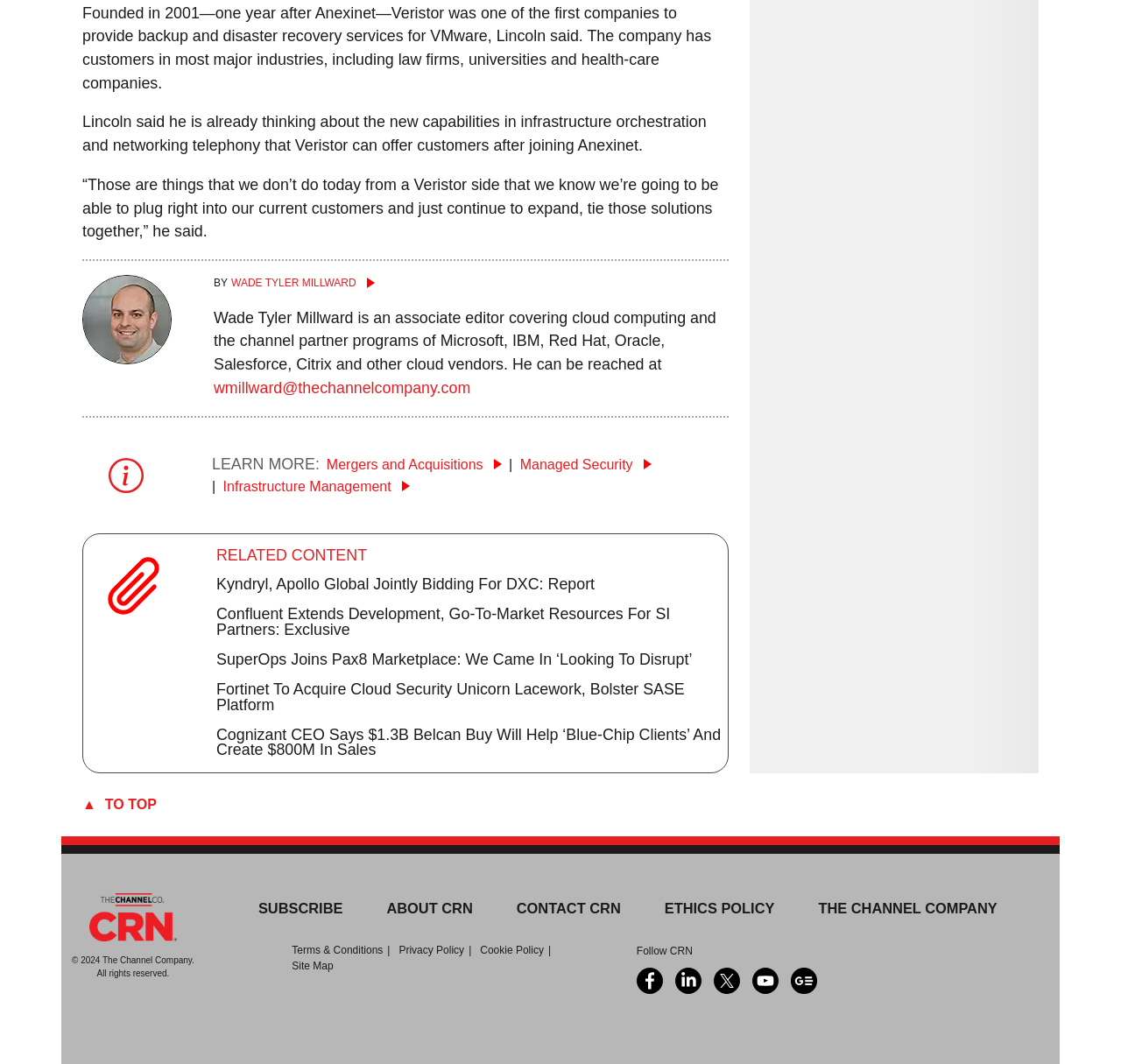Carefully examine the image and provide an in-depth answer to the question: What is the topic of the link 'Mergers and Acquisitions'?

The link 'Mergers and Acquisitions' has a StaticText 'Mergers and Acquisitions' which indicates that the topic of the link is Mergers and Acquisitions.